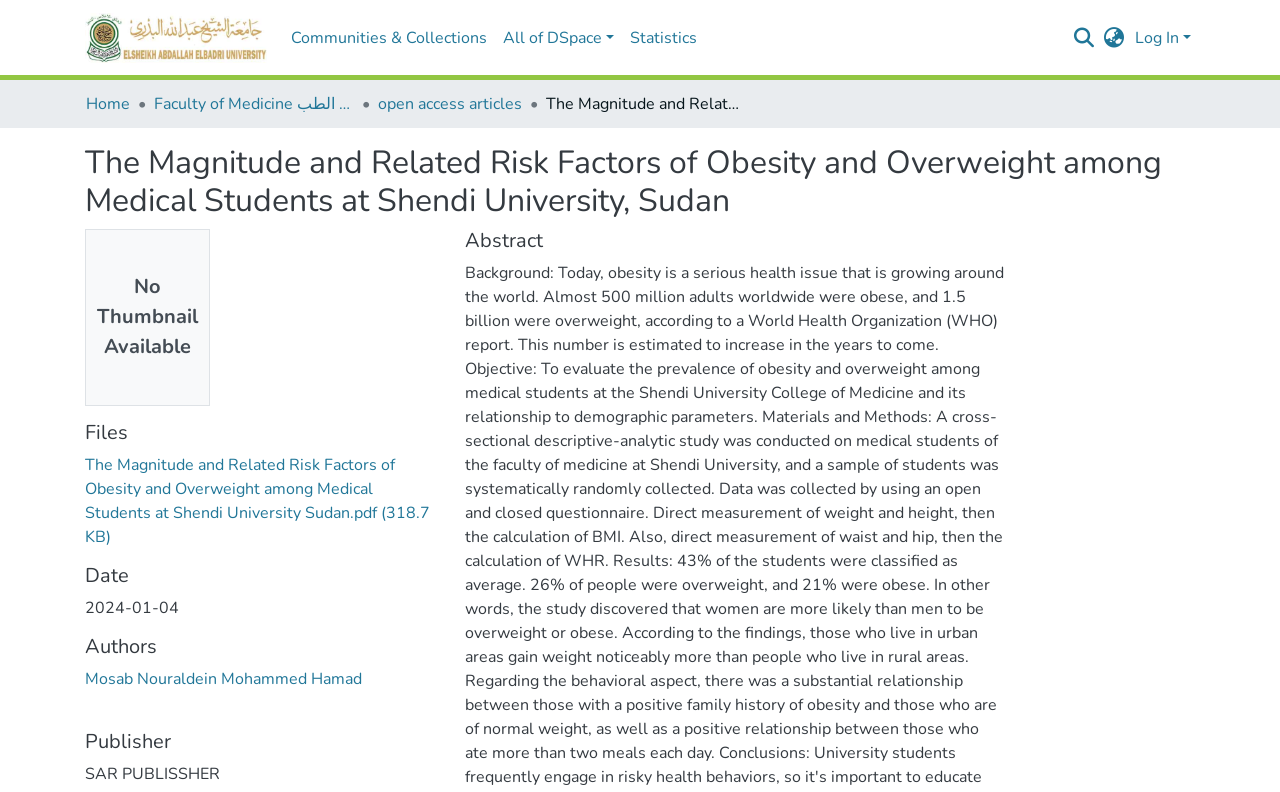Construct a thorough caption encompassing all aspects of the webpage.

The webpage appears to be a research article or academic paper titled "The Magnitude and Related Risk Factors of Obesity and Overweight among Medical Students at Shendi University, Sudan". 

At the top of the page, there is a main navigation bar that spans the entire width of the page. Within this navigation bar, there are several links, including a repository logo on the left, followed by links to "Communities & Collections", "All of DSpace", and "Statistics". On the right side of the navigation bar, there is a search function with a textbox and a submit button, as well as a language switch button and a log-in link.

Below the navigation bar, there is a breadcrumb navigation section that displays the page's hierarchy, with links to "Home", "Faculty of Medicine", and "open access articles".

The main content of the page is divided into sections, with headings that describe the content. The first section has the title of the research paper, which is also the title of the webpage. Below this title, there is a notice that says "No Thumbnail Available".

The next section is titled "Files" and contains a link to a PDF file of the research paper. Following this, there are sections titled "Date", "Authors", and "Publisher", each containing relevant information about the paper. The "Authors" section has a link to the author's name, Mosab Nouraldein Mohammed Hamad.

Finally, there is a section titled "Abstract" that appears to be located below the main content area, but still within the main section of the page.